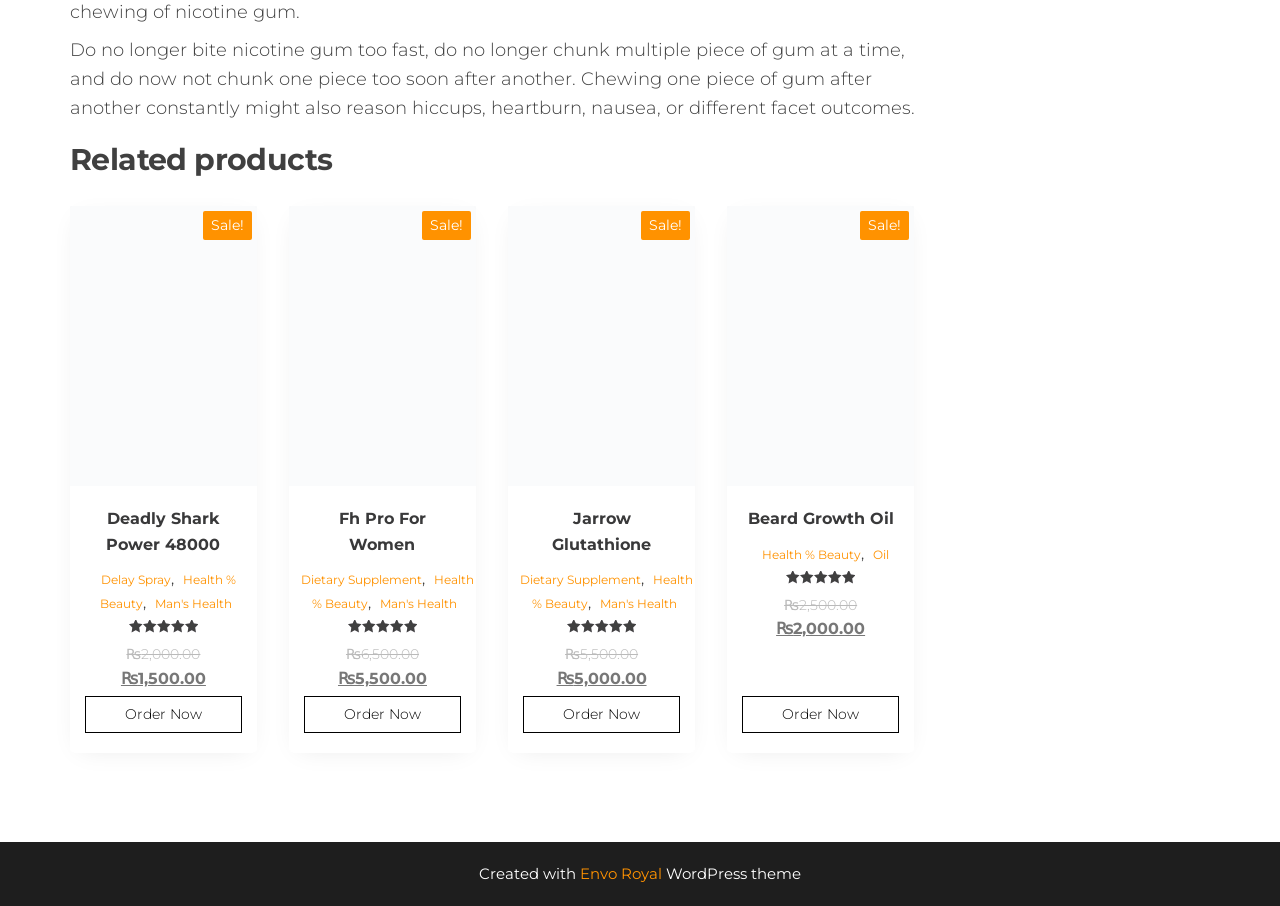Identify the bounding box for the UI element described as: "Sale! Beard Growth Oil". The coordinates should be four float numbers between 0 and 1, i.e., [left, top, right, bottom].

[0.568, 0.227, 0.714, 0.598]